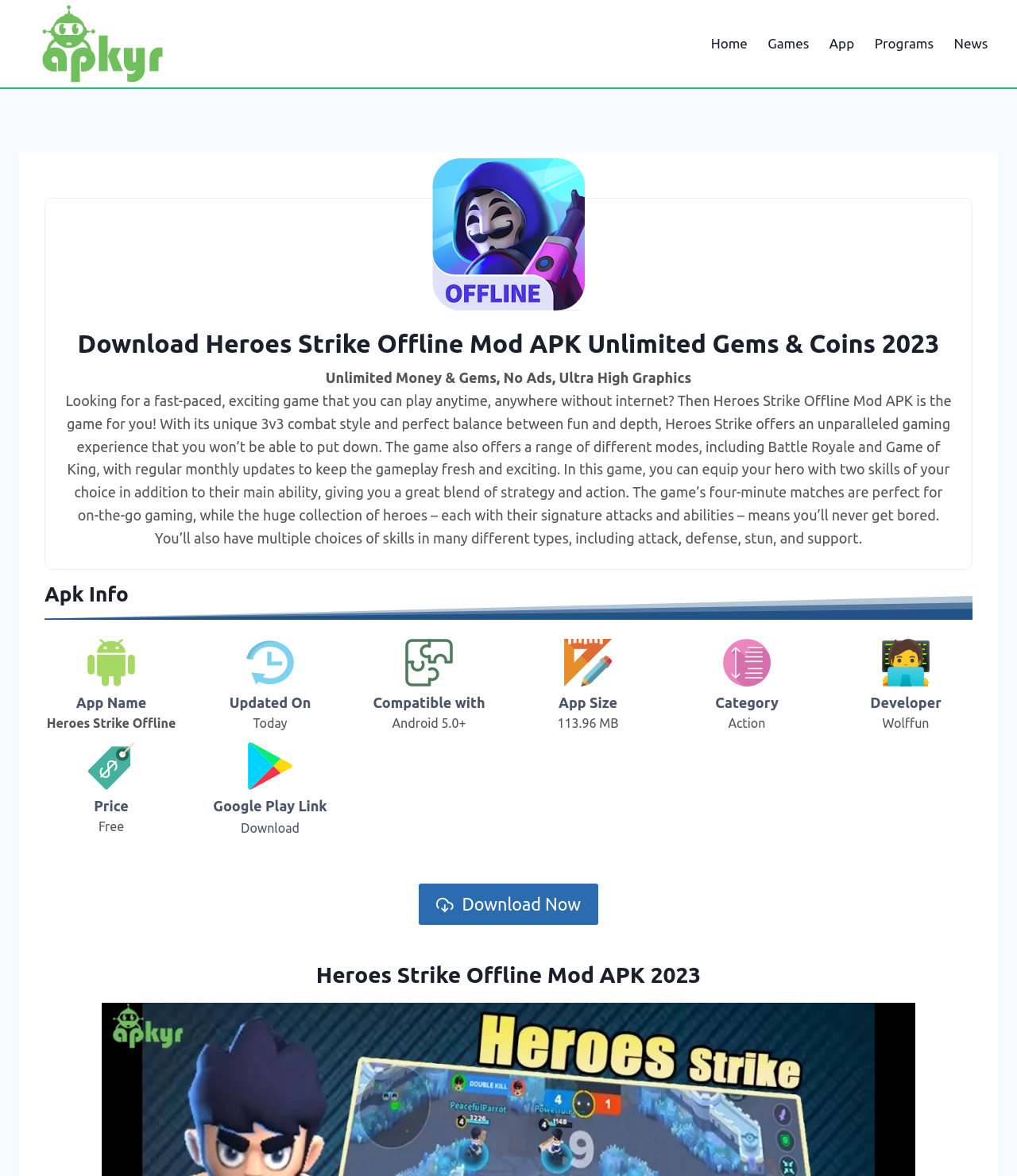What is the size of the app?
Offer a detailed and full explanation in response to the question.

I found the answer by looking at the 'App Size' section which mentions the size as '113.96 MB'.